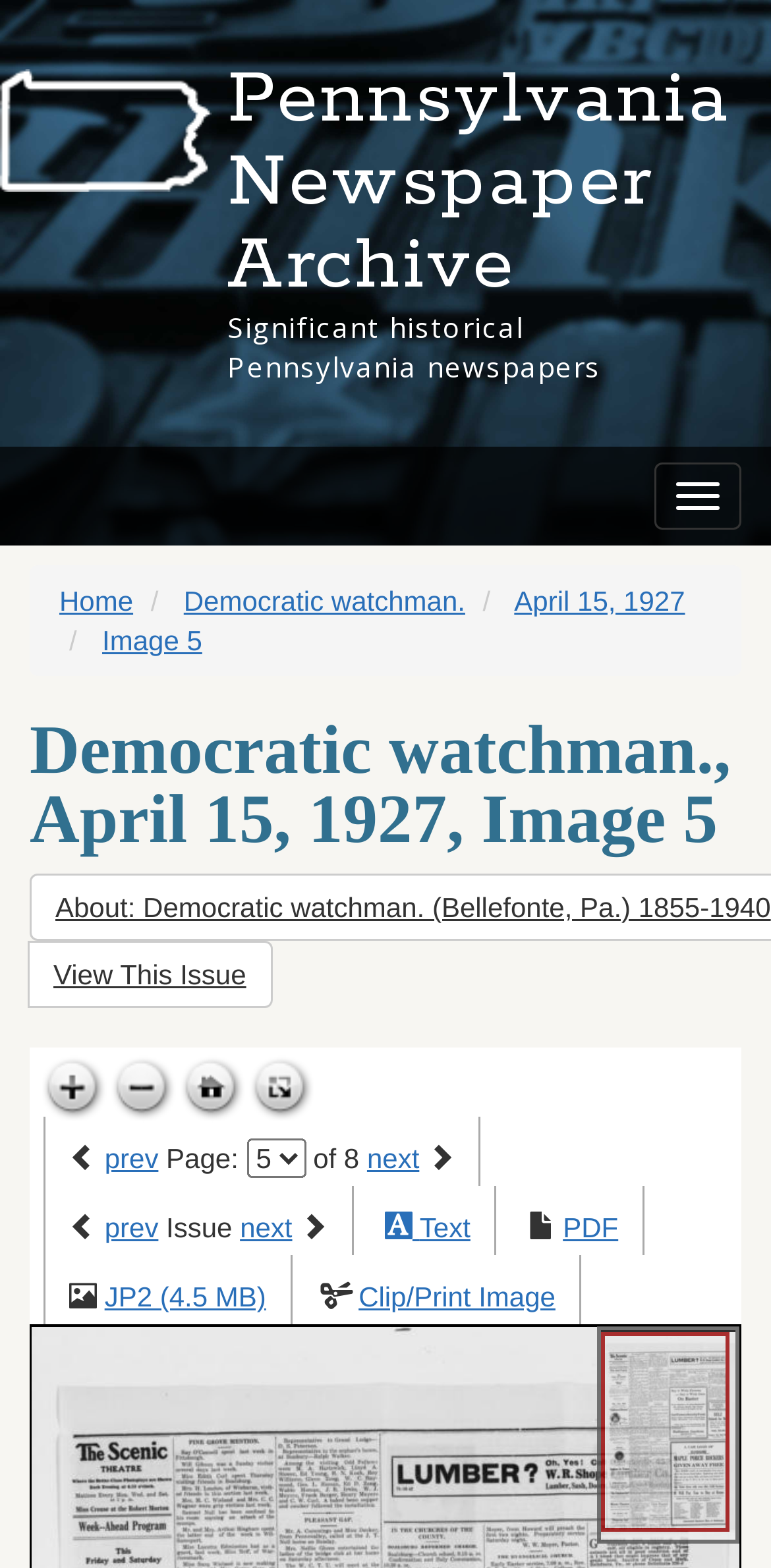Determine the main text heading of the webpage and provide its content.

Pennsylvania Newspaper Archive